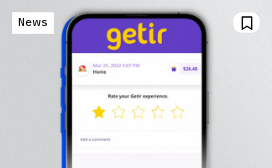Give a one-word or short-phrase answer to the following question: 
How many empty star icons are there for rating?

five